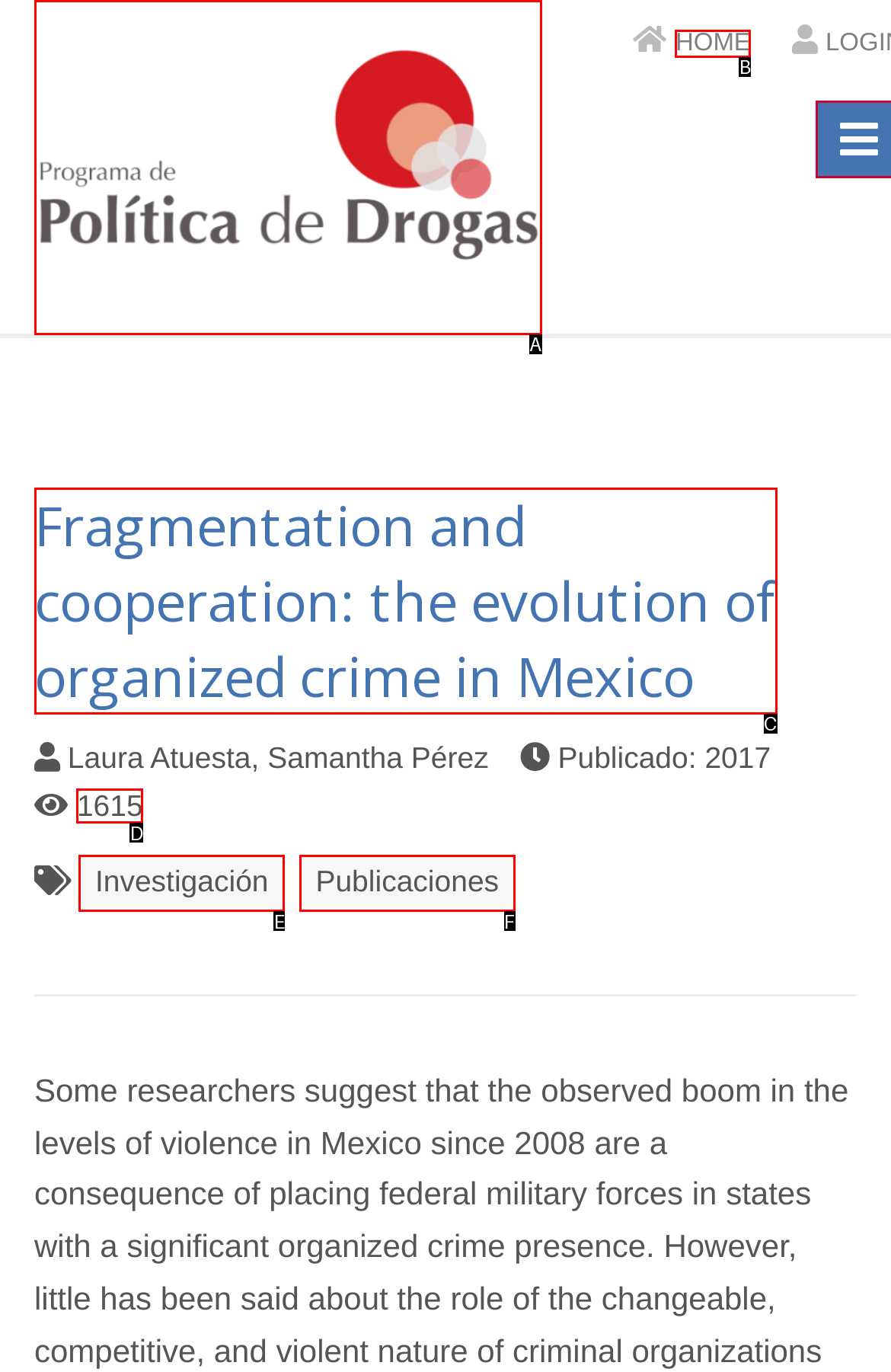From the given choices, determine which HTML element aligns with the description: parent_node: HOME LOGIN Respond with the letter of the appropriate option.

A